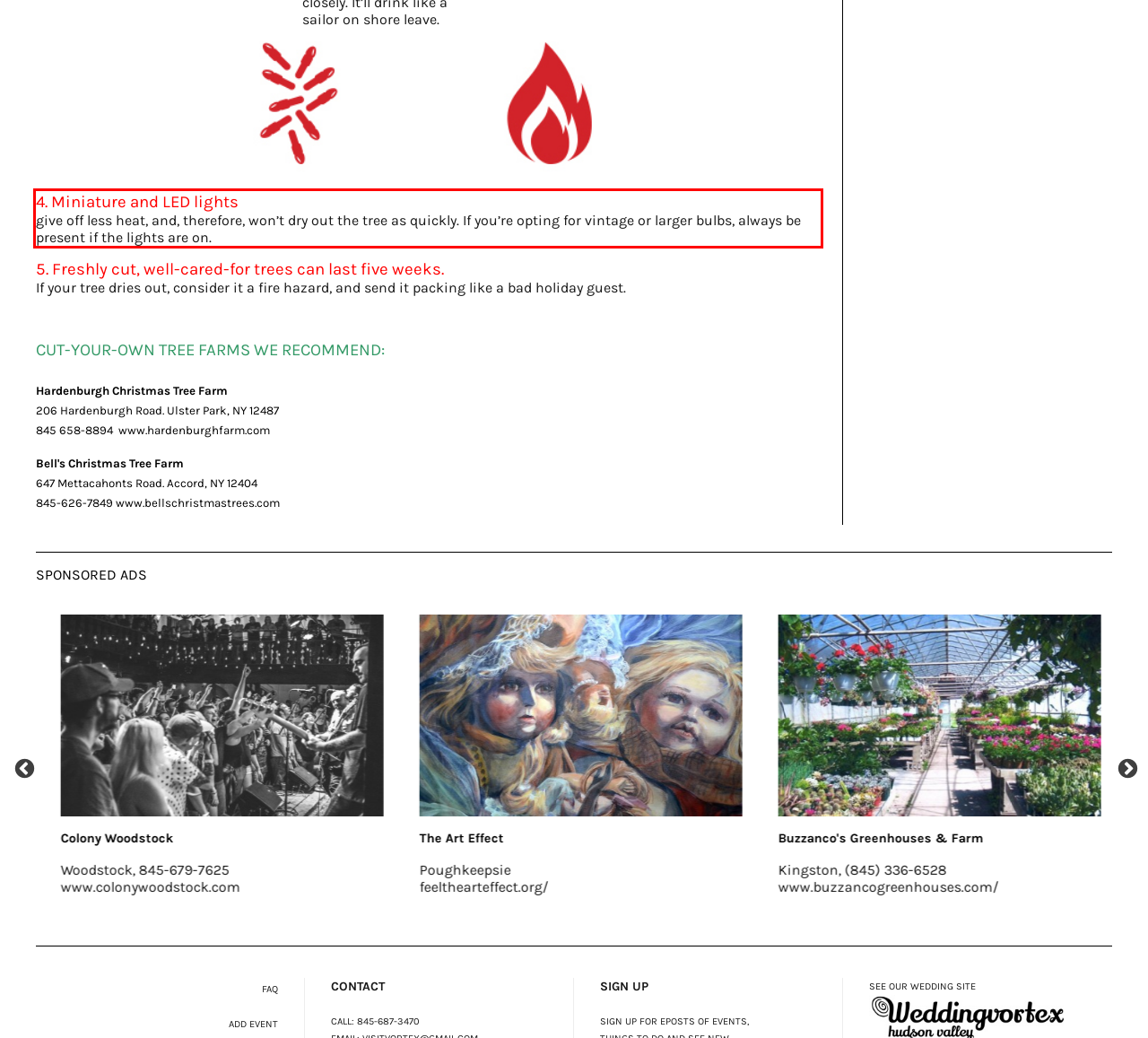Please look at the webpage screenshot and extract the text enclosed by the red bounding box.

4. Miniature and LED lights give off less heat, and, therefore, won’t dry out the tree as quickly. If you’re opting for vintage or larger bulbs, always be present if the lights are on.